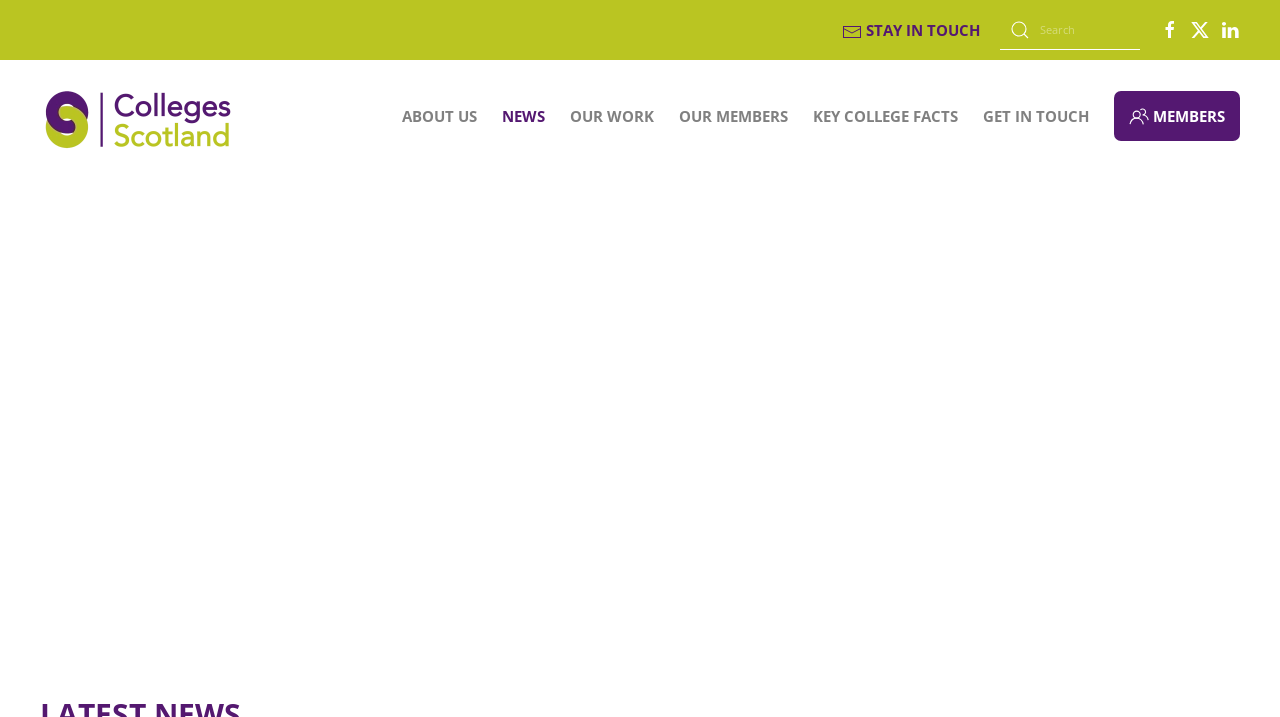Please give the bounding box coordinates of the area that should be clicked to fulfill the following instruction: "Go back to home". The coordinates should be in the format of four float numbers from 0 to 1, i.e., [left, top, right, bottom].

[0.031, 0.084, 0.188, 0.24]